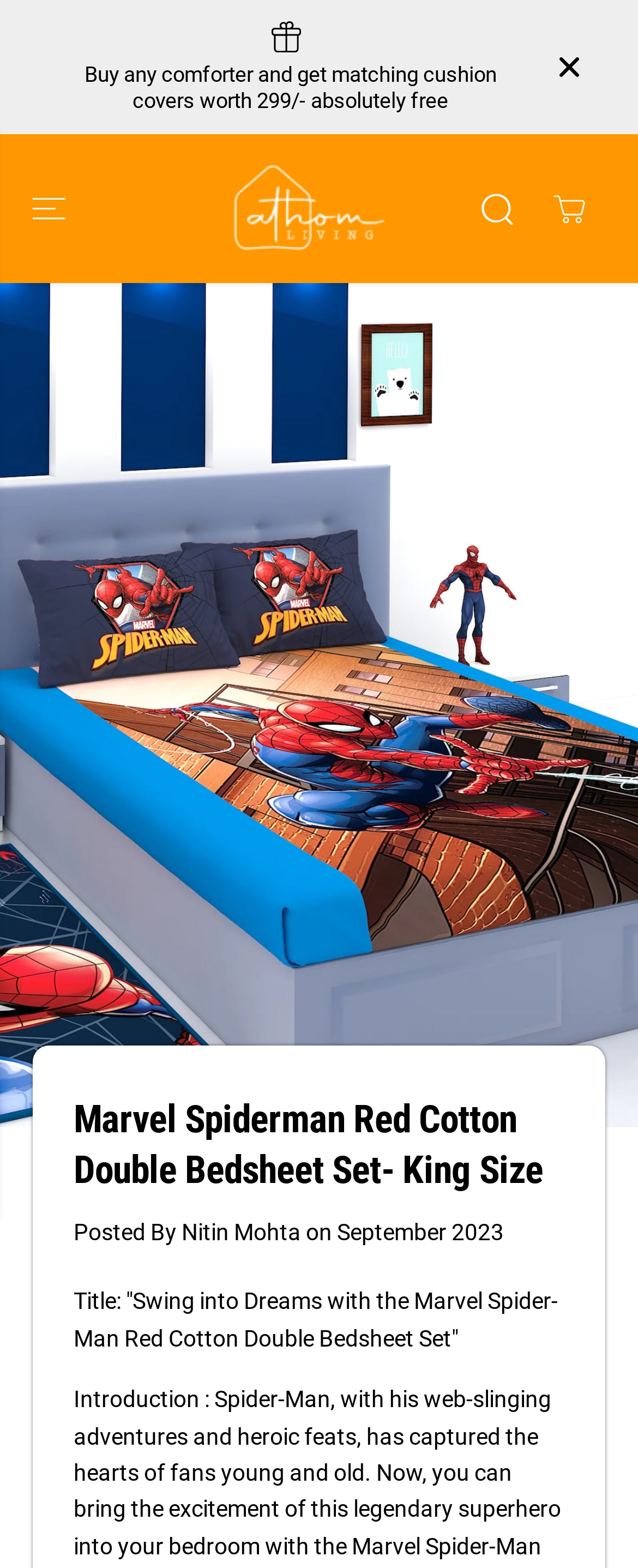Provide the bounding box coordinates of the HTML element described by the text: "aria-label="Toggle navigation"".

[0.051, 0.086, 0.113, 0.18]